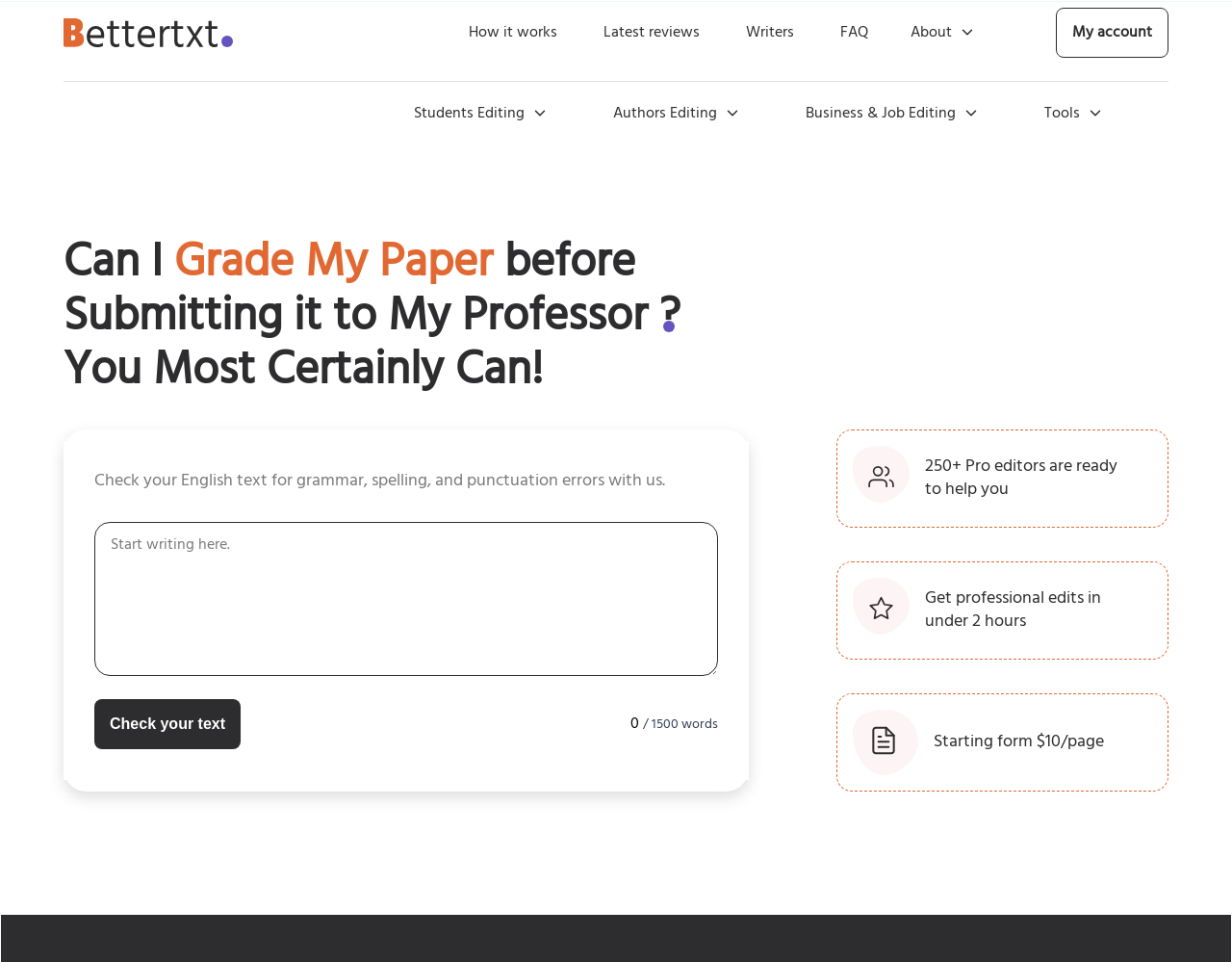What is the minimum time required to get professional edits?
Answer the question in as much detail as possible.

According to the webpage, users can get professional edits in under 2 hours. This information is mentioned in the section that highlights the benefits of using the editing service.